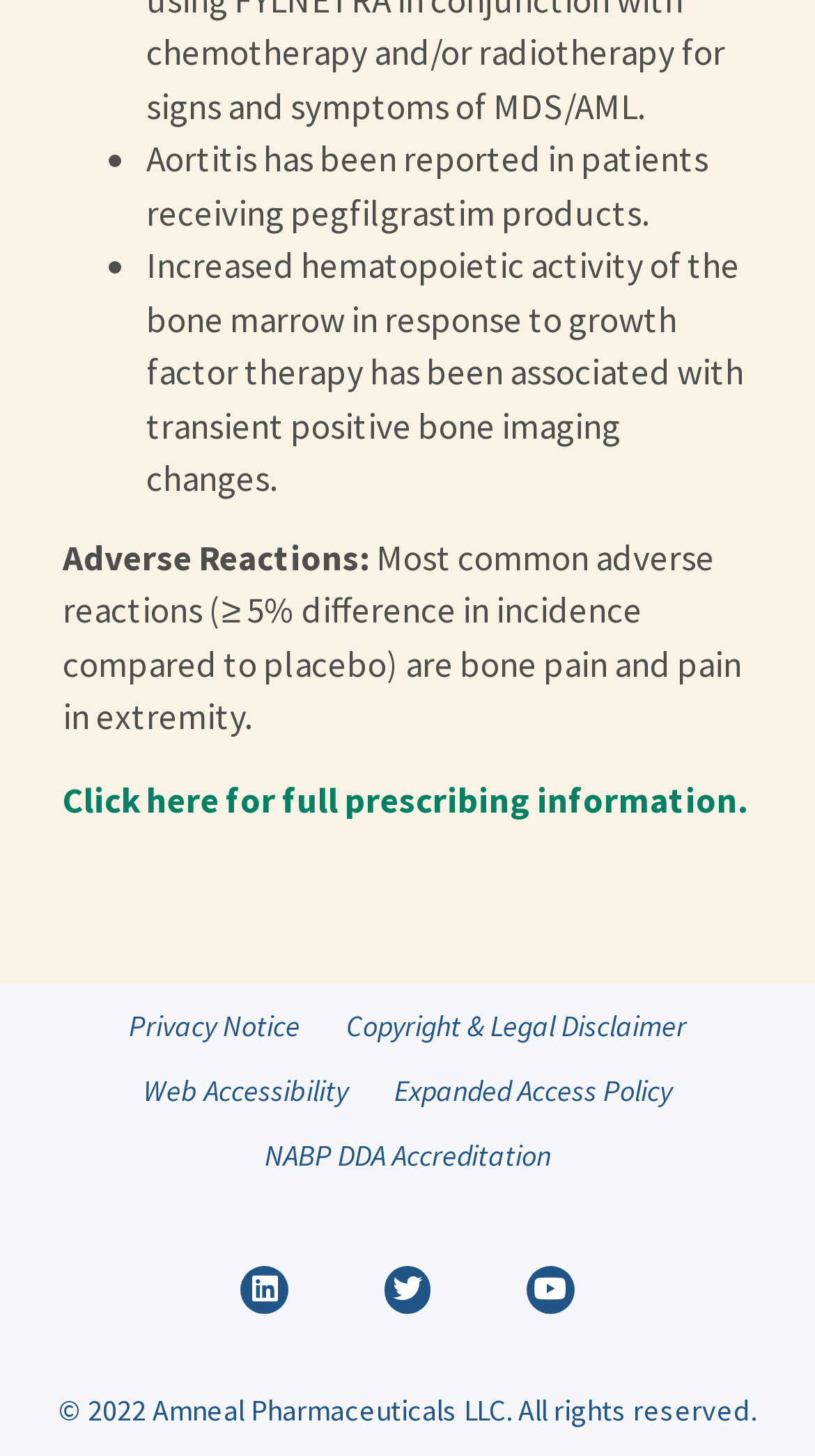Given the description "Expanded Access Policy", determine the bounding box of the corresponding UI element.

[0.483, 0.649, 0.824, 0.678]